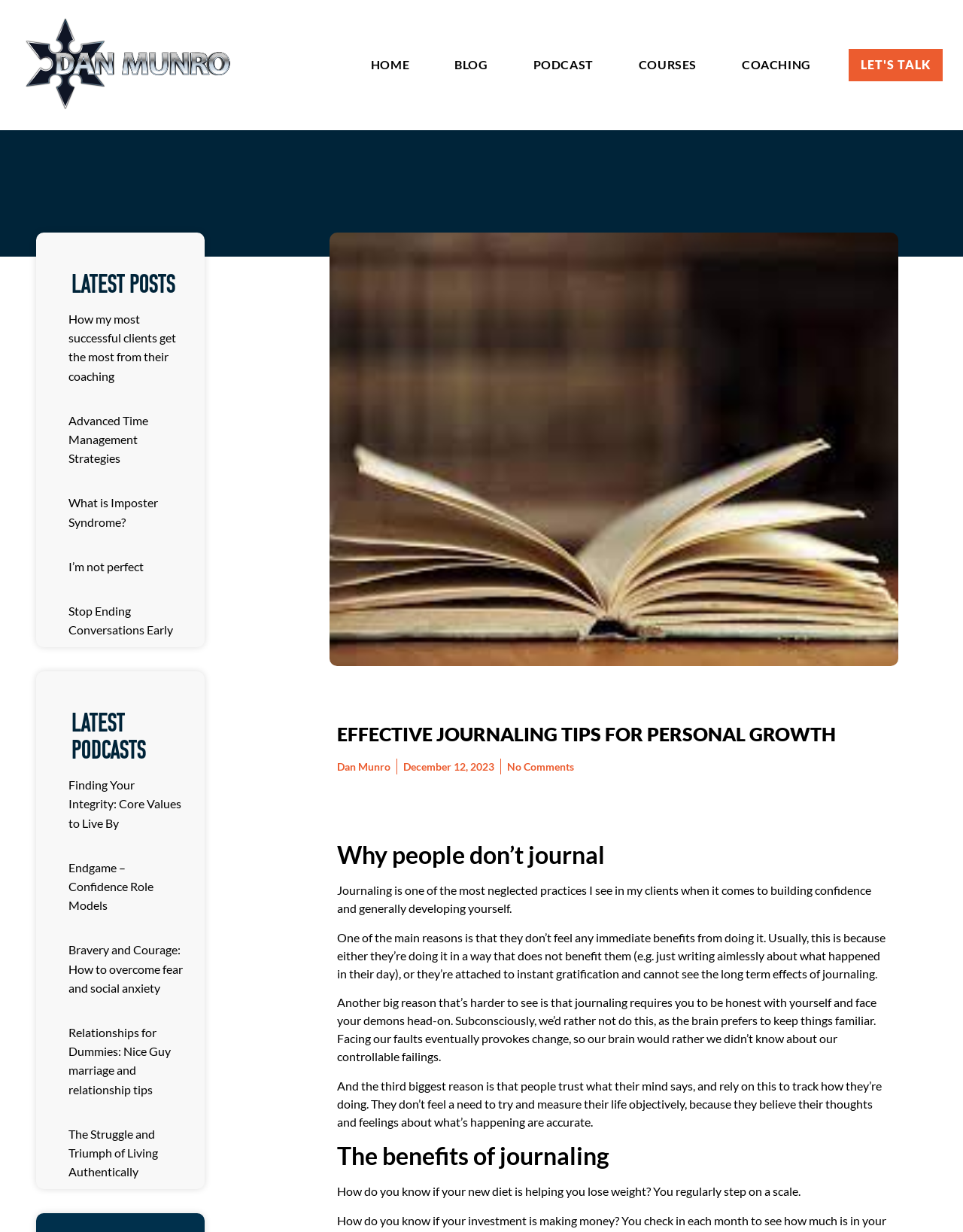Find the bounding box coordinates for the element described here: "Advanced Time Management Strategies".

[0.071, 0.335, 0.154, 0.378]